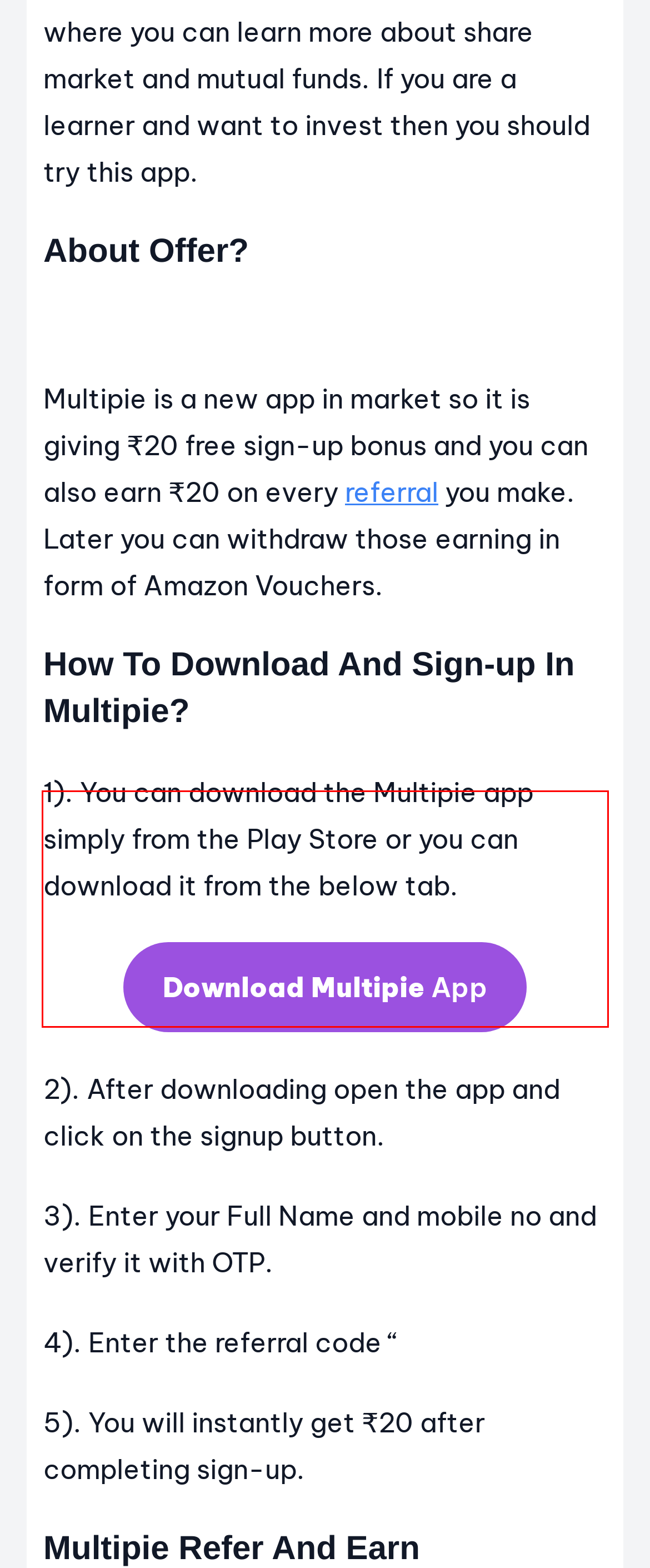Within the screenshot of the webpage, there is a red rectangle. Please recognize and generate the text content inside this red bounding box.

Multipie is a new app in market so it is giving ₹20 free sign-up bonus and you can also earn ₹20 on every referral you make. Later you can withdraw those earning in form of Amazon Vouchers.